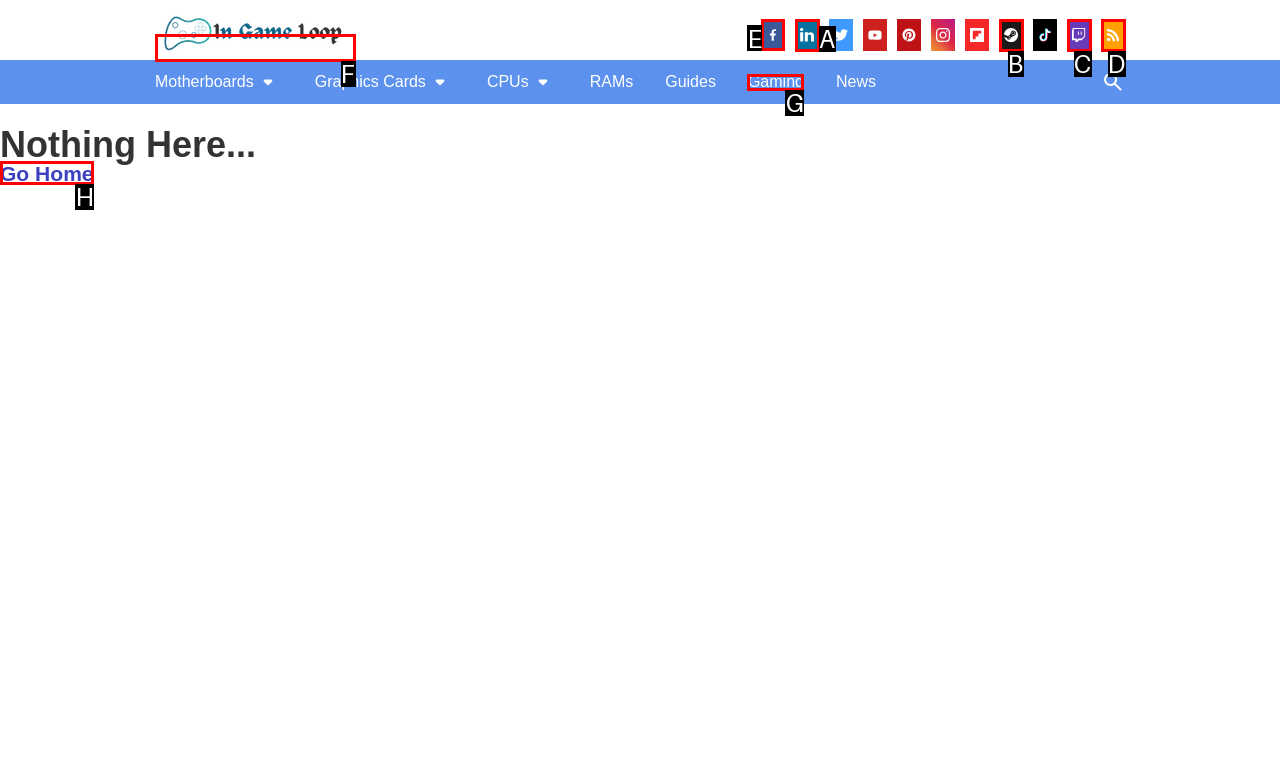Determine which element should be clicked for this task: Visit Facebook
Answer with the letter of the selected option.

E